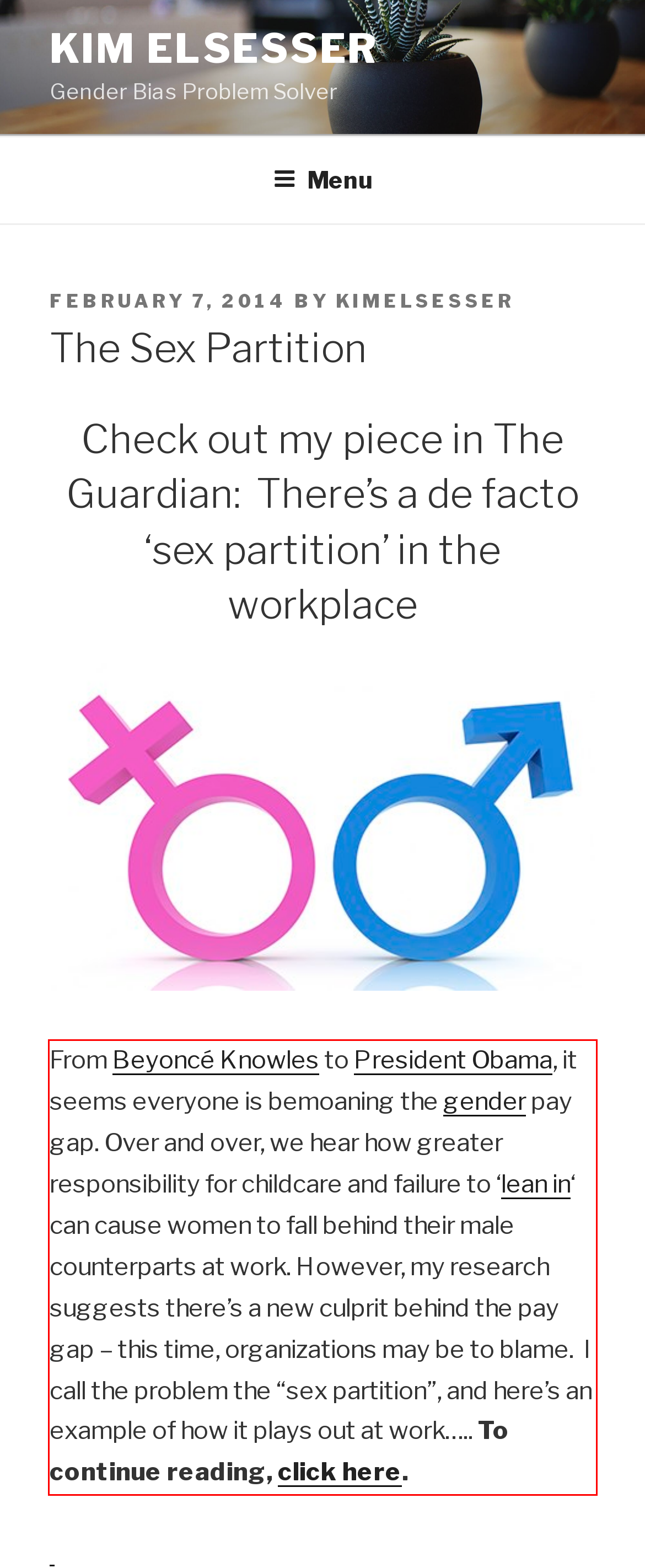View the screenshot of the webpage and identify the UI element surrounded by a red bounding box. Extract the text contained within this red bounding box.

From Beyoncé Knowles to President Obama, it seems everyone is bemoaning the gender pay gap. Over and over, we hear how greater responsibility for childcare and failure to ‘lean in‘ can cause women to fall behind their male counterparts at work. However, my research suggests there’s a new culprit behind the pay gap – this time, organizations may be to blame. I call the problem the “sex partition”, and here’s an example of how it plays out at work….. To continue reading, click here.